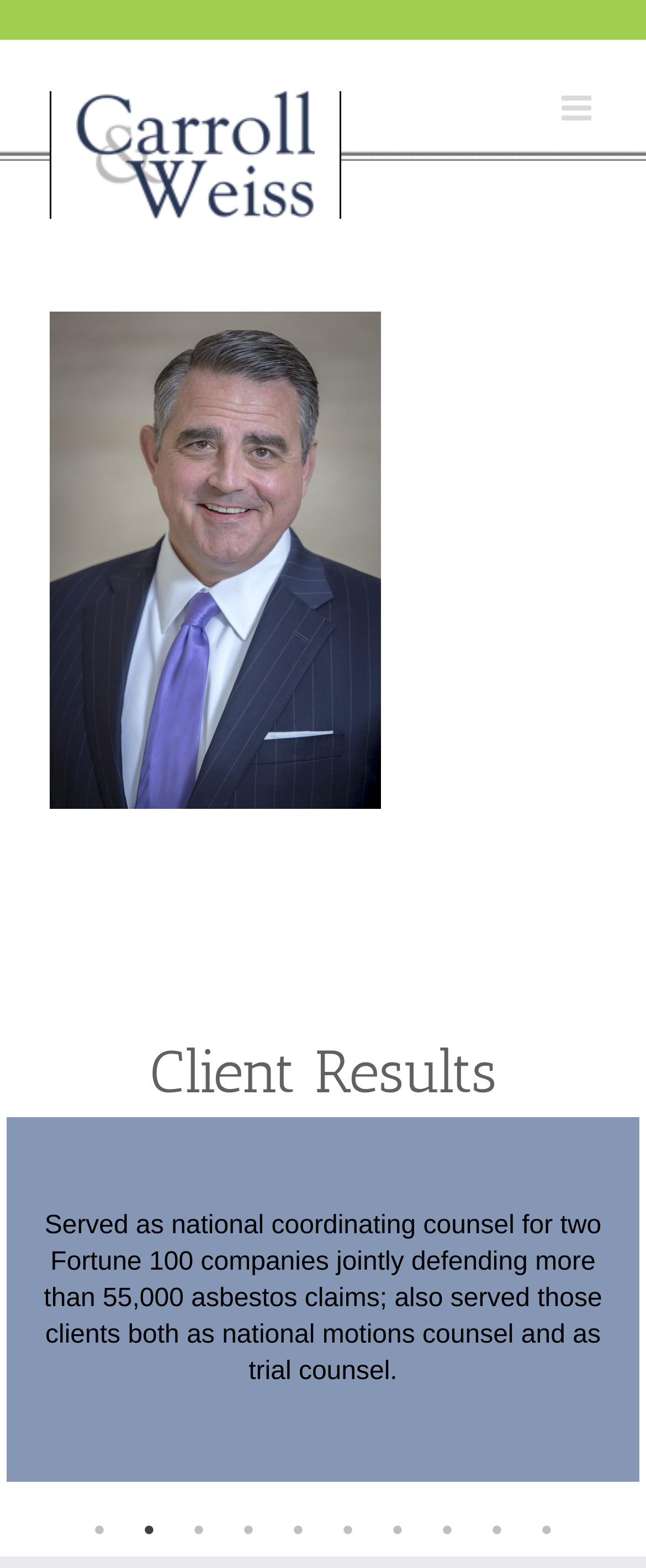Provide a one-word or one-phrase answer to the question:
What is the current tab selected?

2 of 10